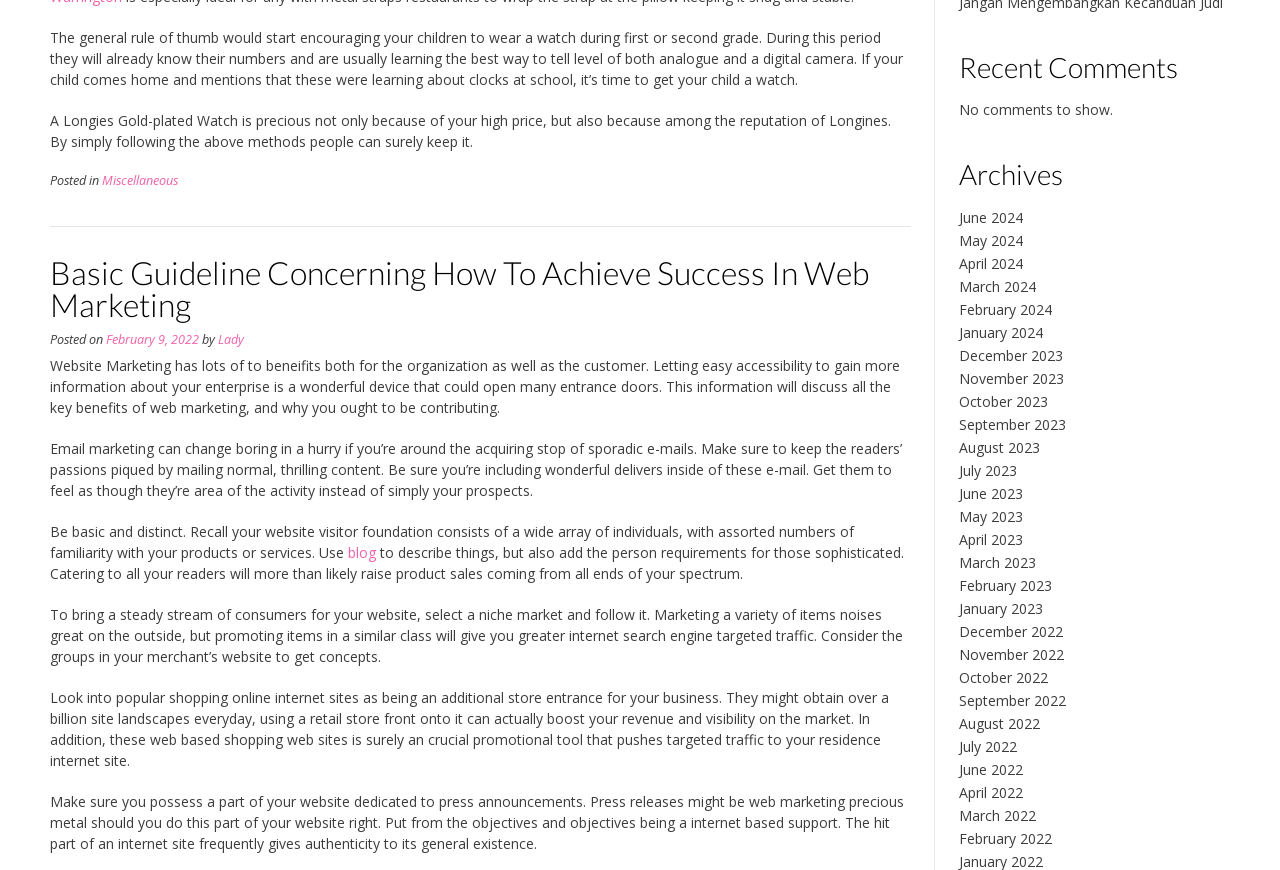Determine the bounding box coordinates for the area you should click to complete the following instruction: "Click the 'Miscellaneous' link".

[0.08, 0.198, 0.139, 0.217]